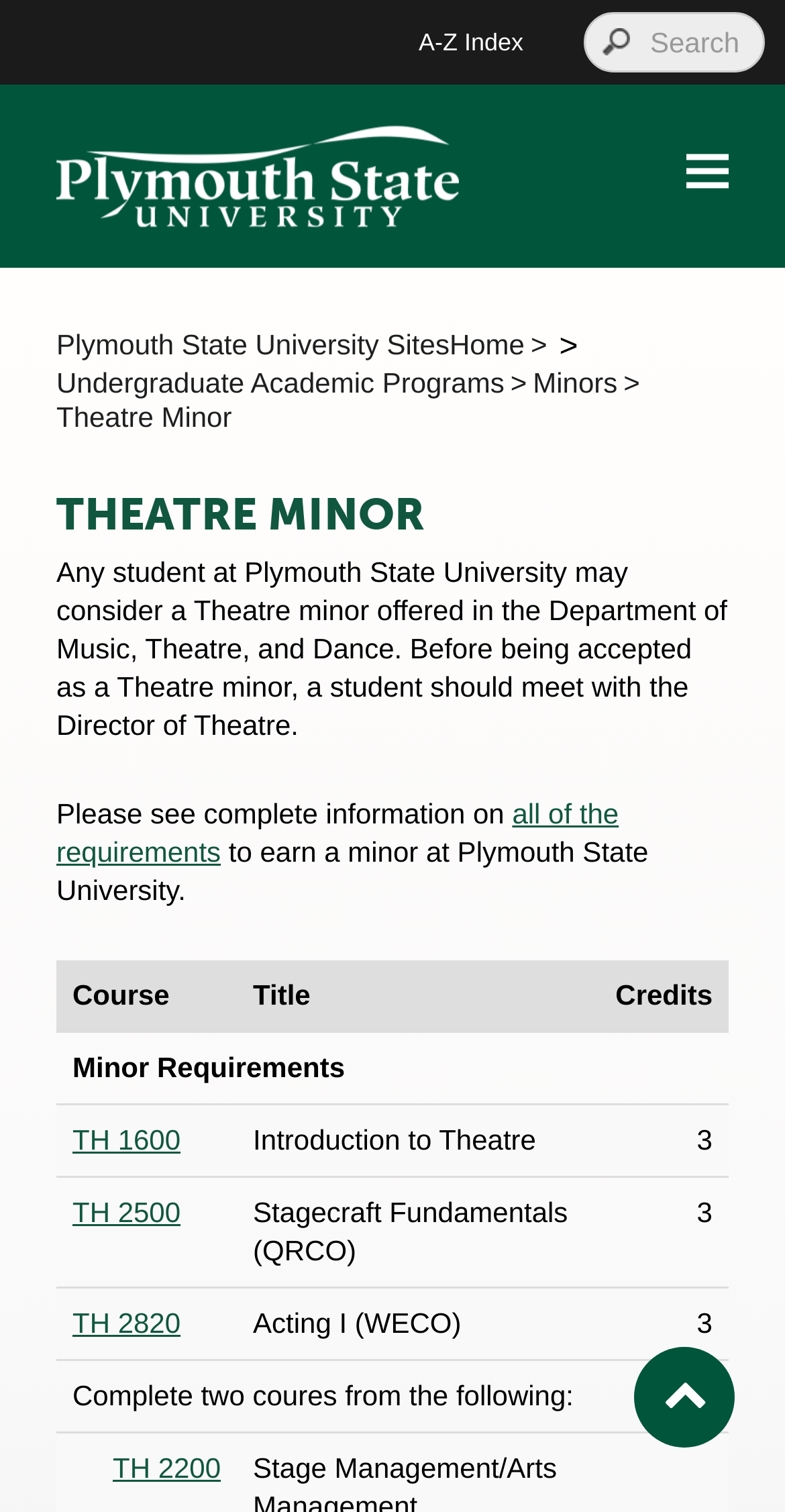Please reply to the following question using a single word or phrase: 
How many rows are in the course requirement table?

5